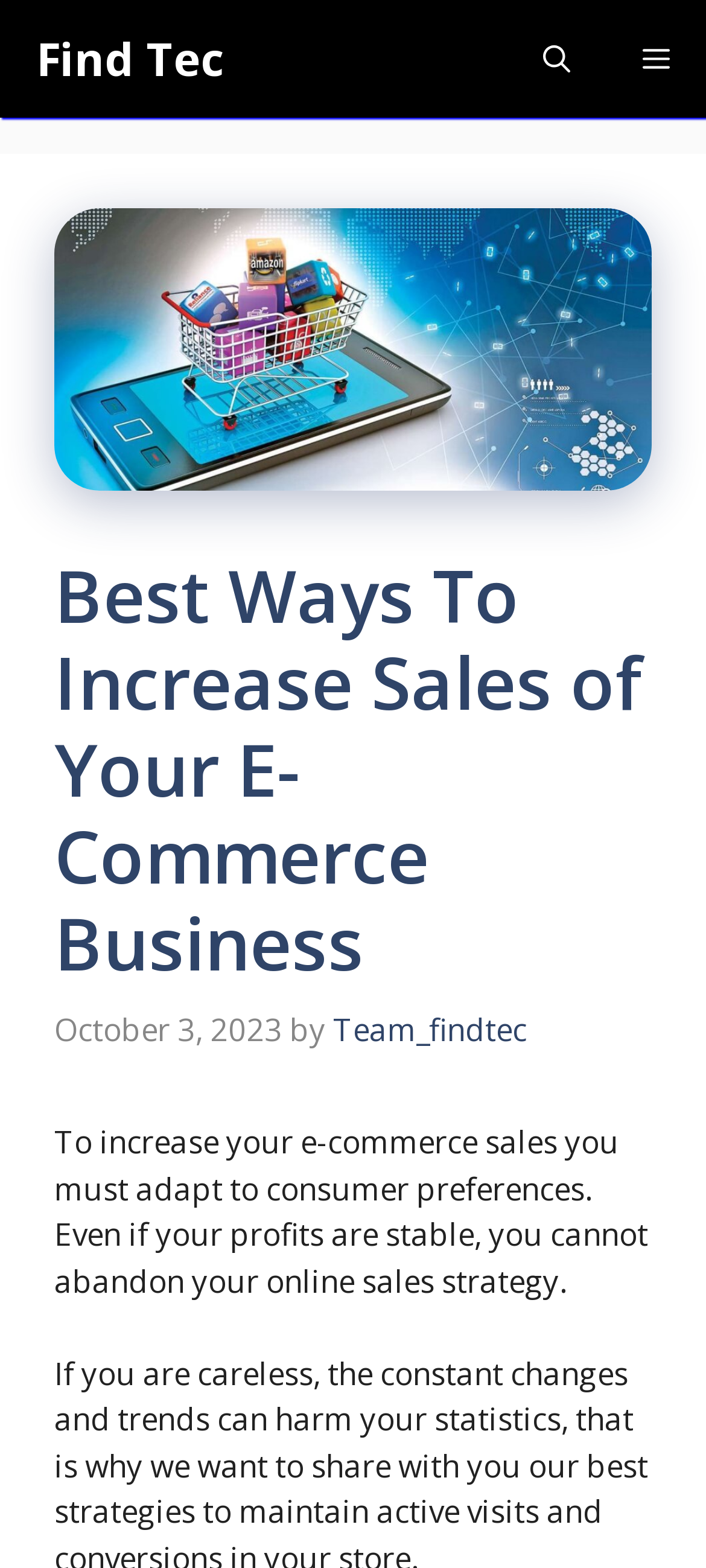When was the article published?
Using the image, elaborate on the answer with as much detail as possible.

I found a time element with the text 'October 3, 2023' which indicates the publication date of the article.